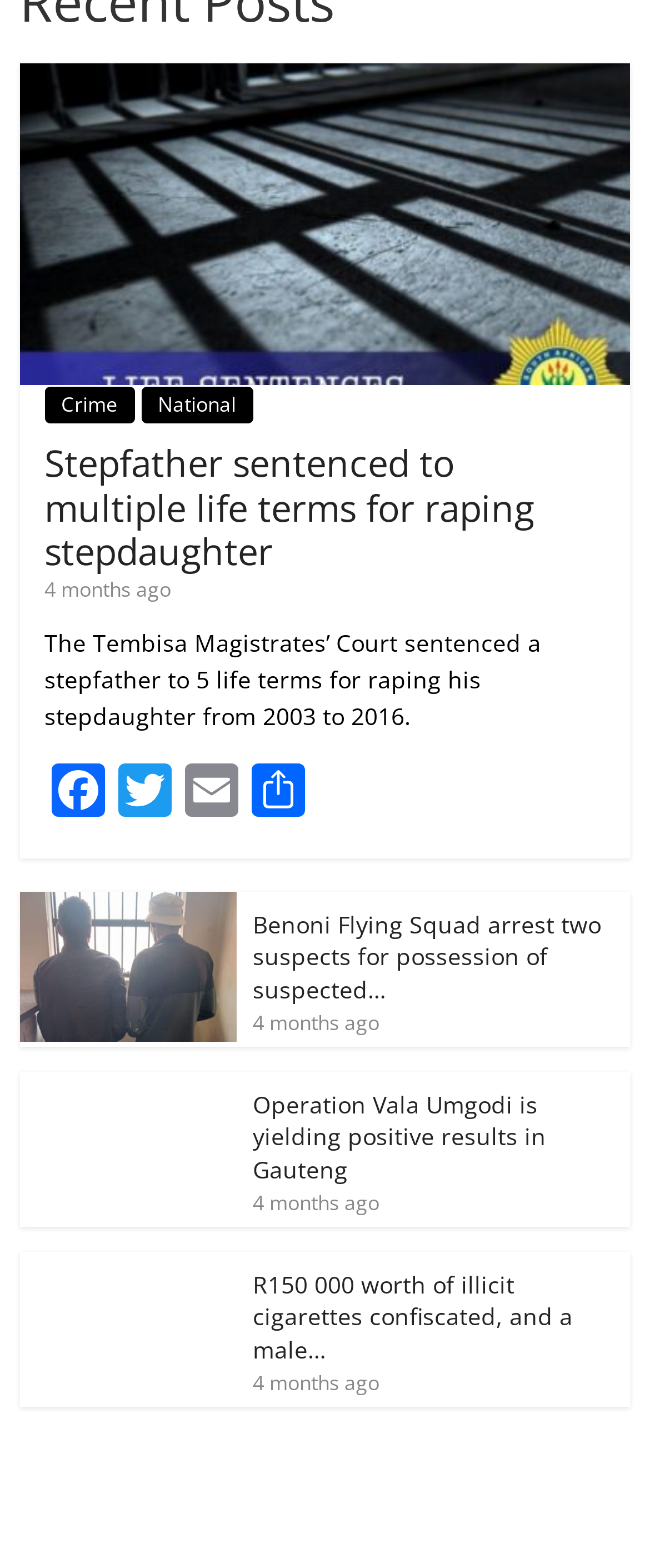Specify the bounding box coordinates of the element's region that should be clicked to achieve the following instruction: "View the news about Operation Vala Umgodi is yielding positive results in Gauteng". The bounding box coordinates consist of four float numbers between 0 and 1, in the format [left, top, right, bottom].

[0.03, 0.684, 0.363, 0.705]